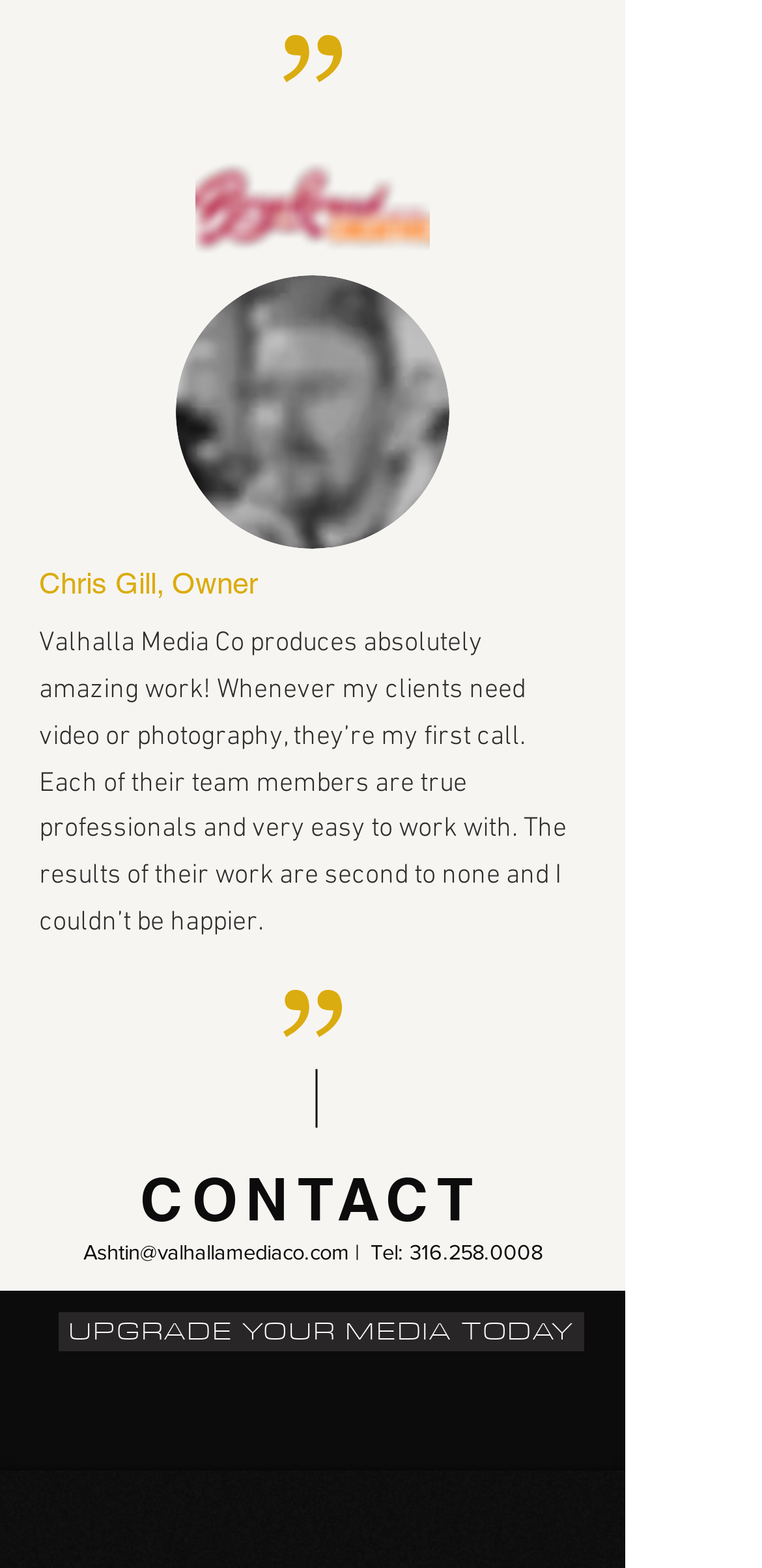Who is the owner of Bryckyard Creative?
Answer the question with a single word or phrase derived from the image.

Chris Gill